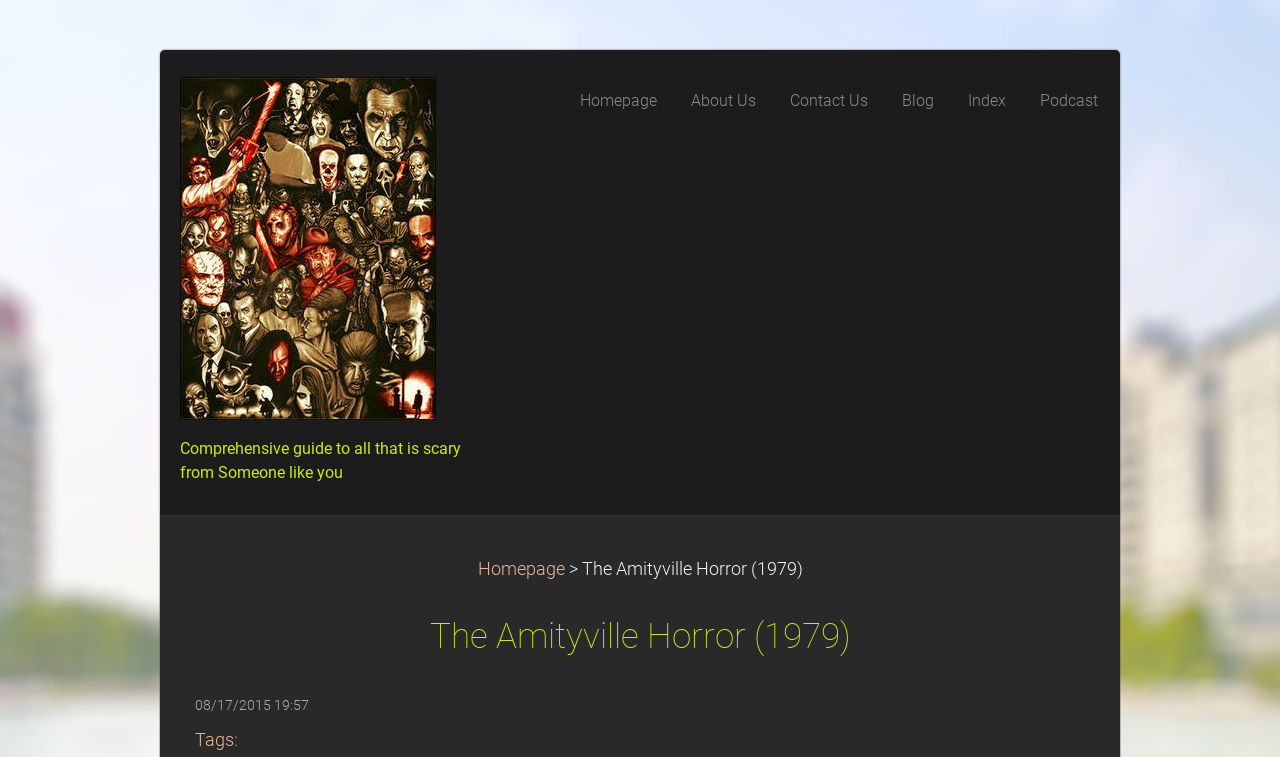Give a one-word or one-phrase response to the question:
What is the name of the horror movie being reviewed?

The Amityville Horror (1979)